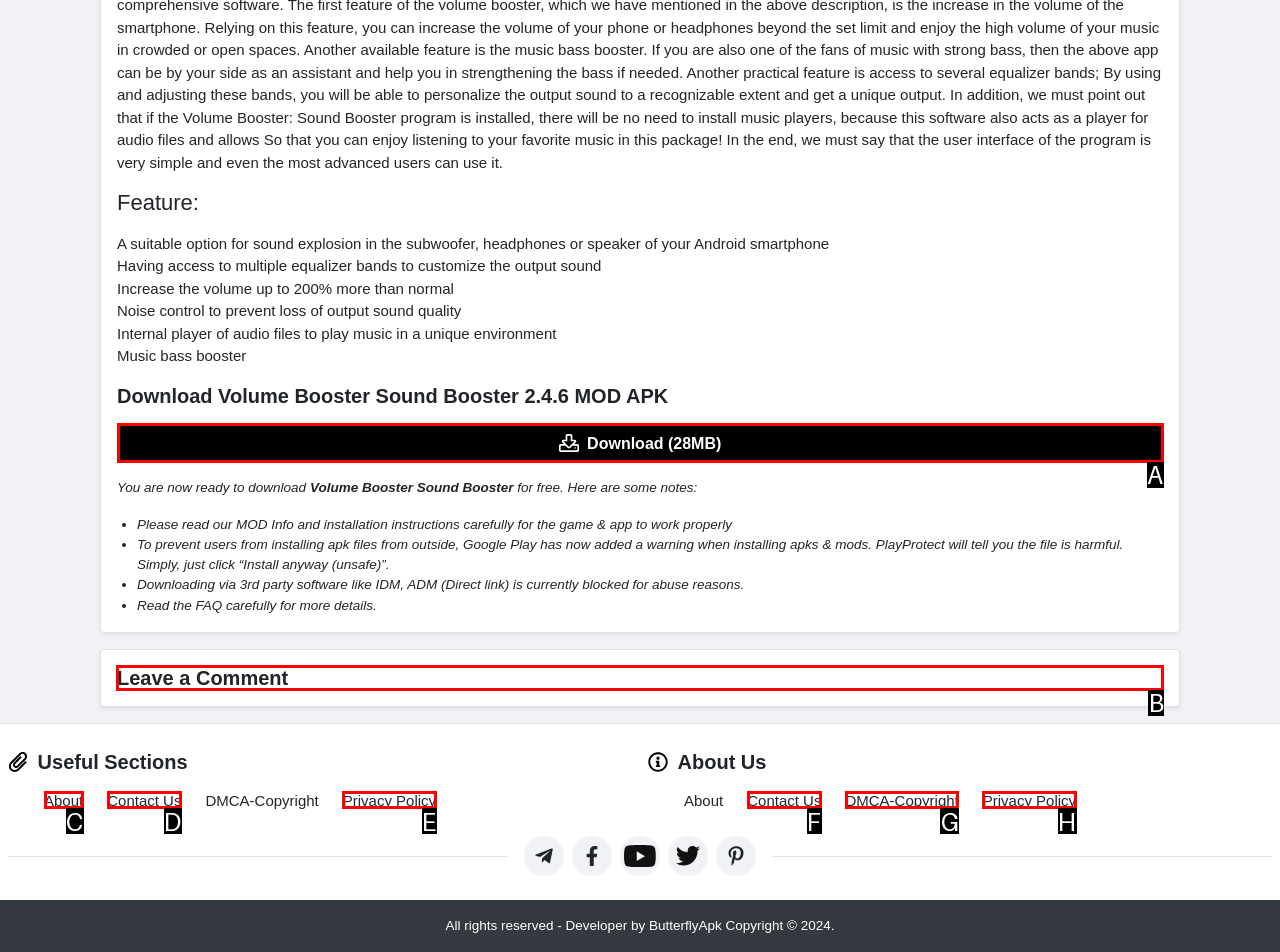Identify which HTML element should be clicked to fulfill this instruction: Leave a comment Reply with the correct option's letter.

B